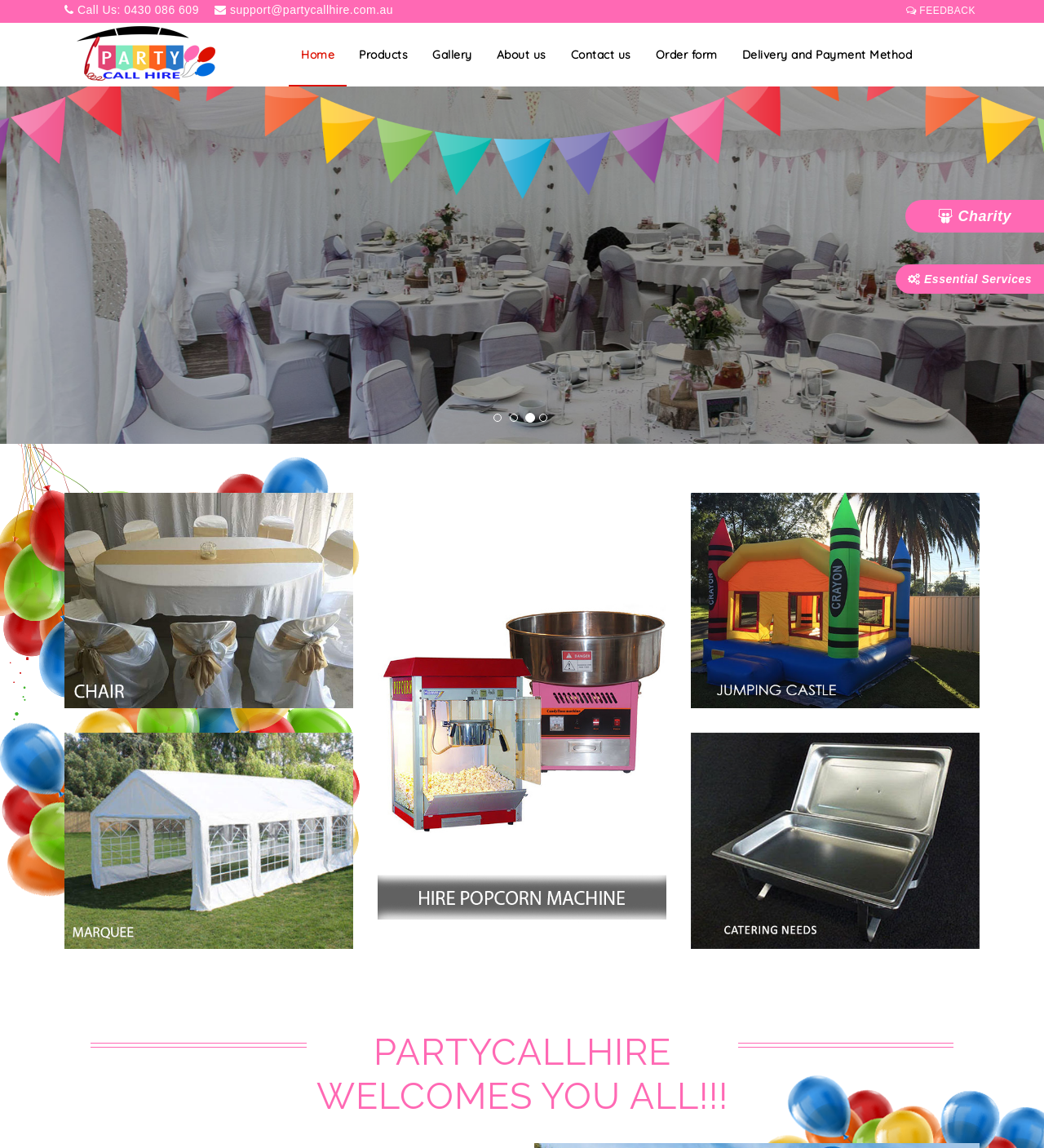Analyze the image and provide a detailed answer to the question: How many charity links are there?

I looked at the bottom-right corner of the page and found a link with a charity icon and the text 'Charity', which is the only charity link on the page.